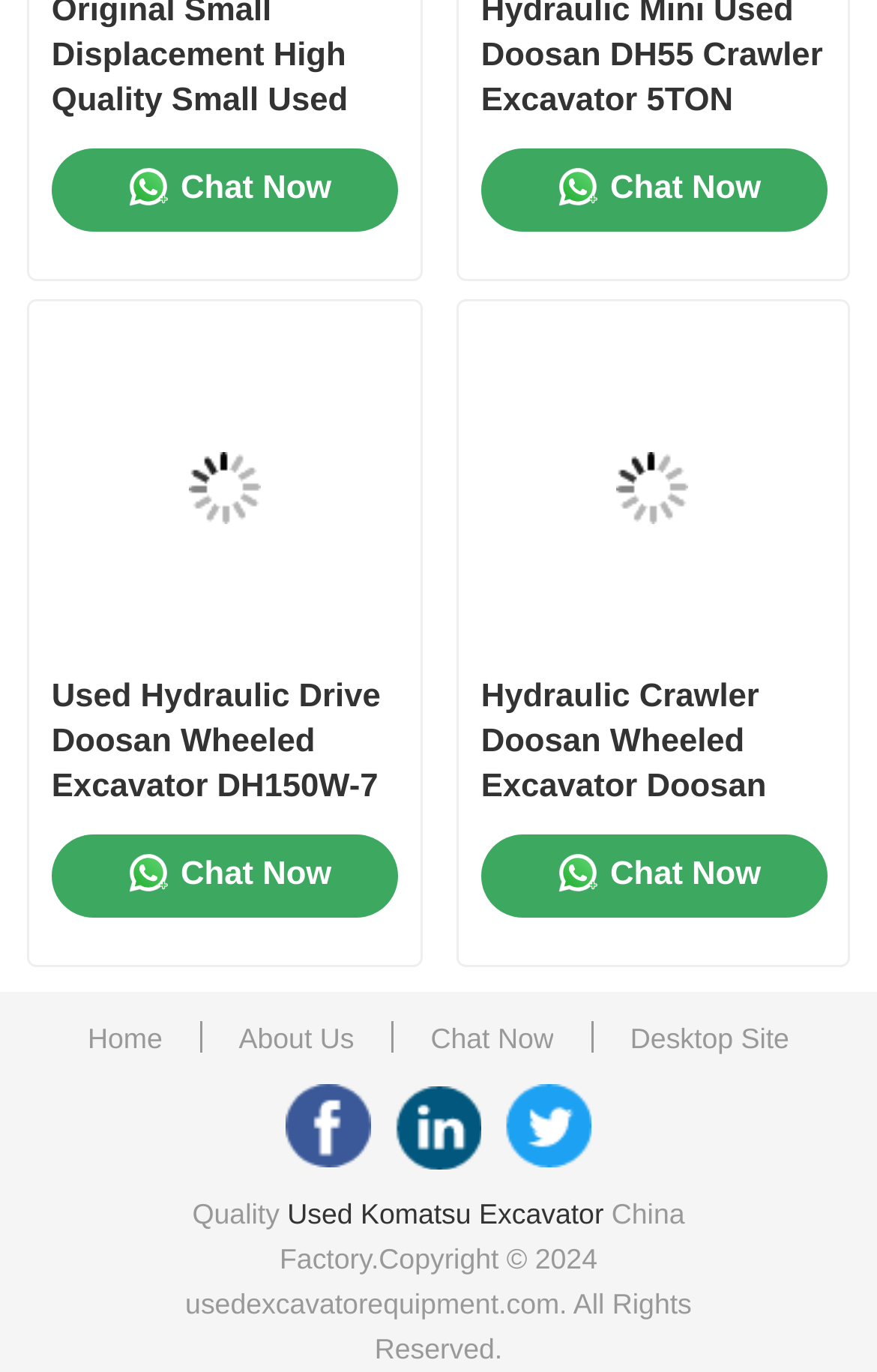Find the bounding box coordinates for the HTML element specified by: "Home".

[0.08, 0.122, 0.92, 0.213]